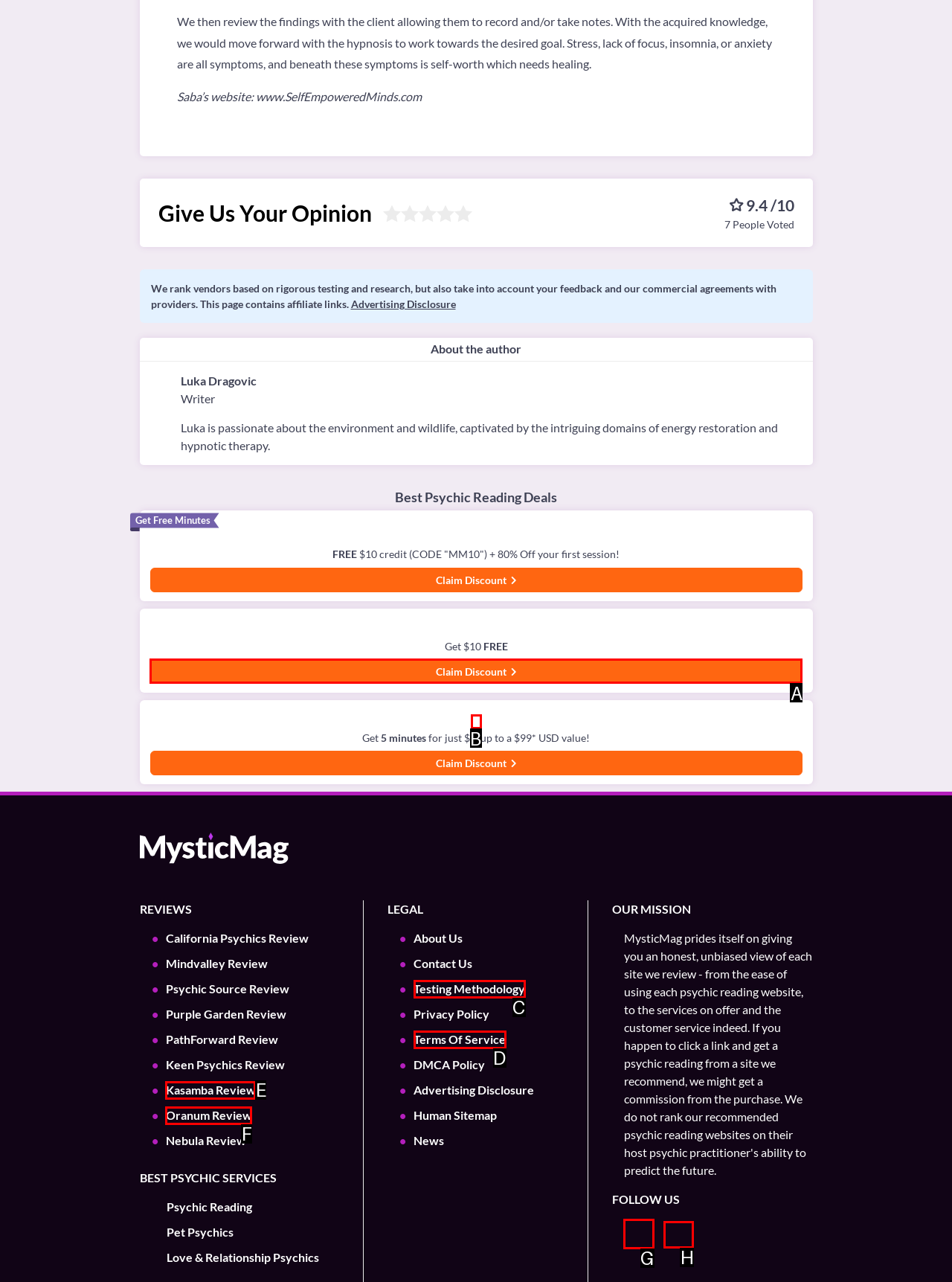Determine the right option to click to perform this task: Click on Human Resources
Answer with the correct letter from the given choices directly.

None